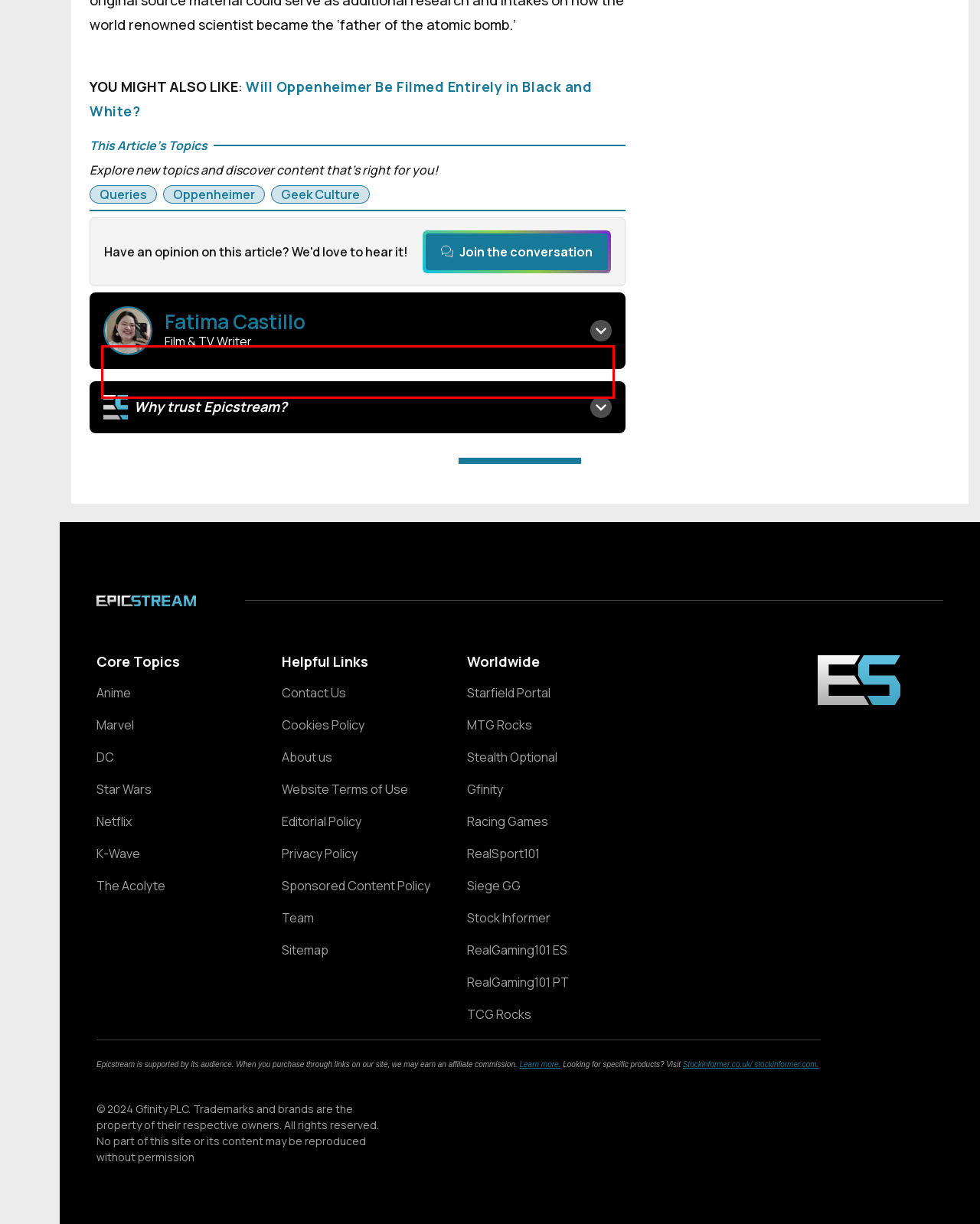Review the screenshot of the webpage and recognize the text inside the red rectangle bounding box. Provide the extracted text content.

Fatima is a film&TV writer covering entertainment and pop culture at Epicstream. She joined in 2022 as a fantasy and sci-fi news writer and has since expanded her areas of expertise, becoming a trusted voice in the entertainment space.